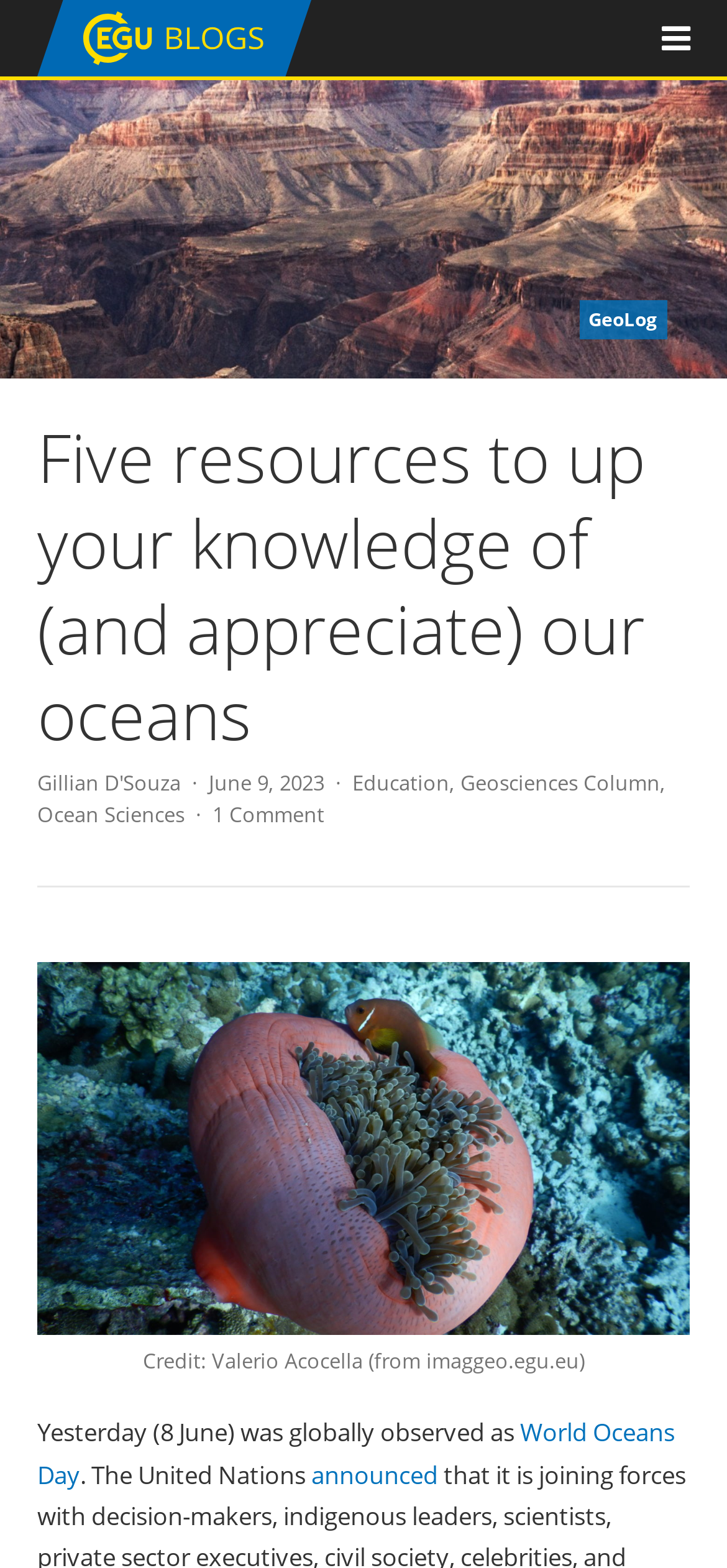What is the name of the website?
Answer with a single word or phrase, using the screenshot for reference.

GeoLog